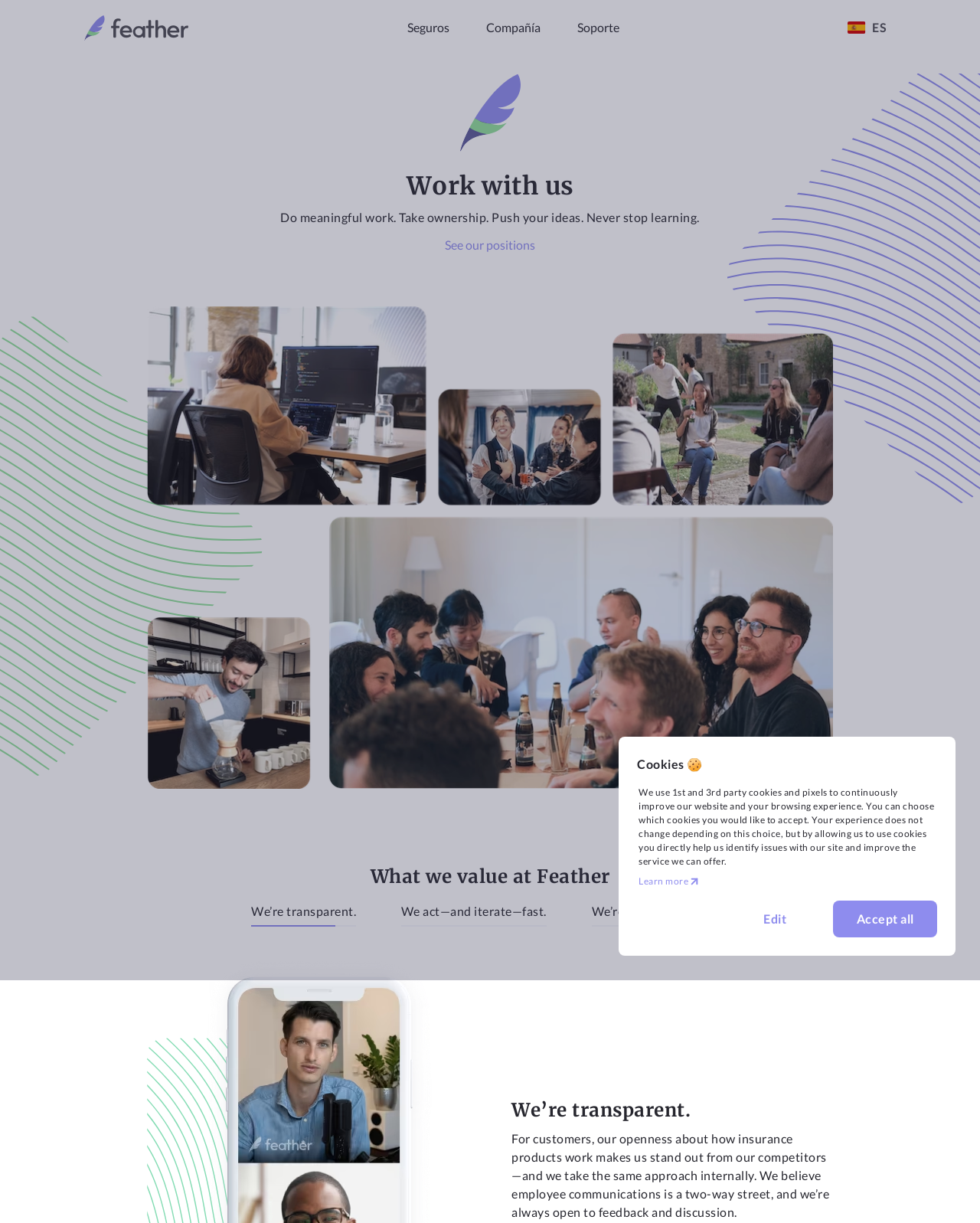What is the company name?
From the details in the image, provide a complete and detailed answer to the question.

The company name is Feather, which can be inferred from the 'Careers | Feather' root element and the 'feather logo' image.